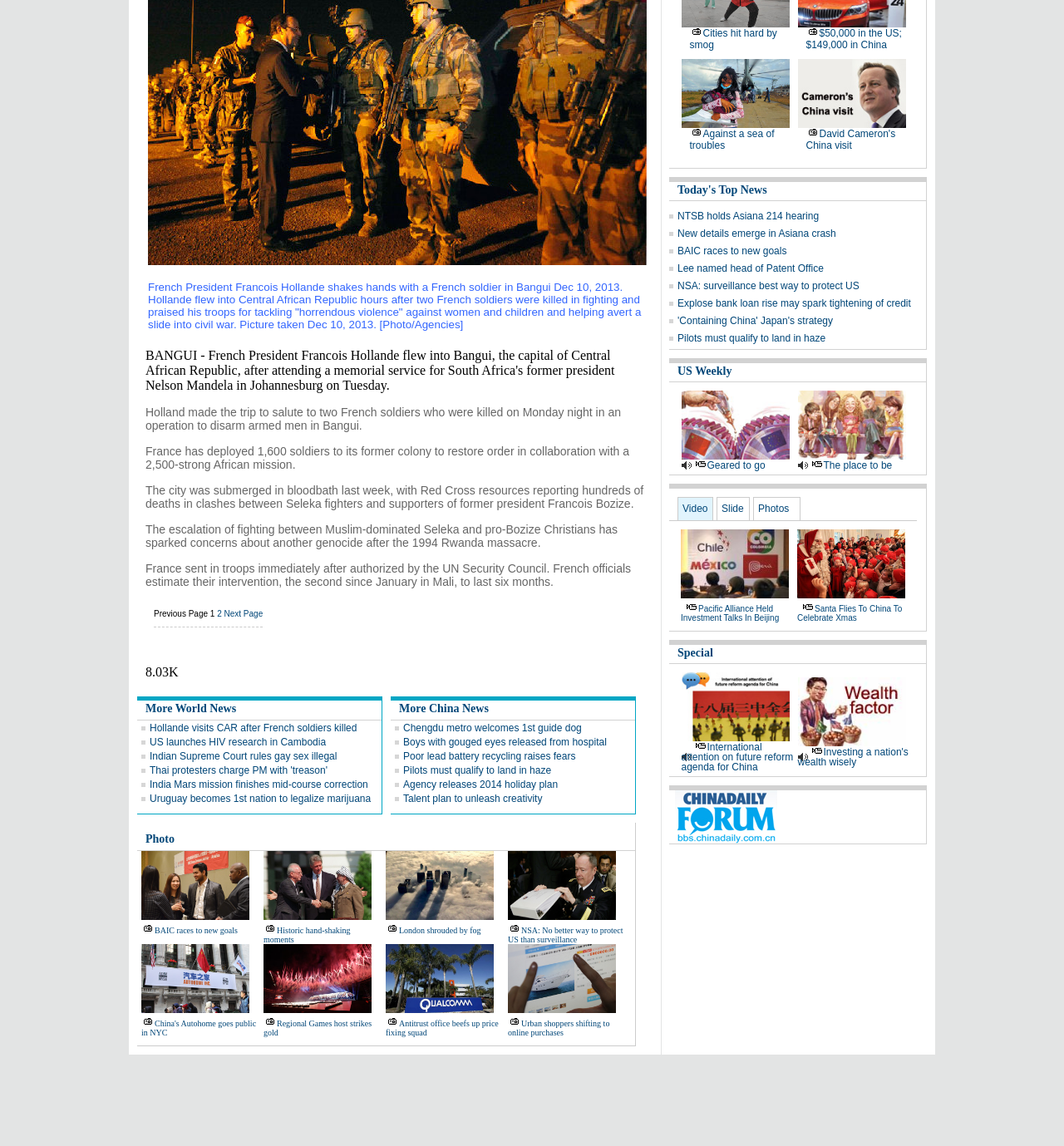Please determine the bounding box coordinates for the UI element described here. Use the format (top-left x, top-left y, bottom-right x, bottom-right y) with values bounded between 0 and 1: Civ. Code § 5230

None